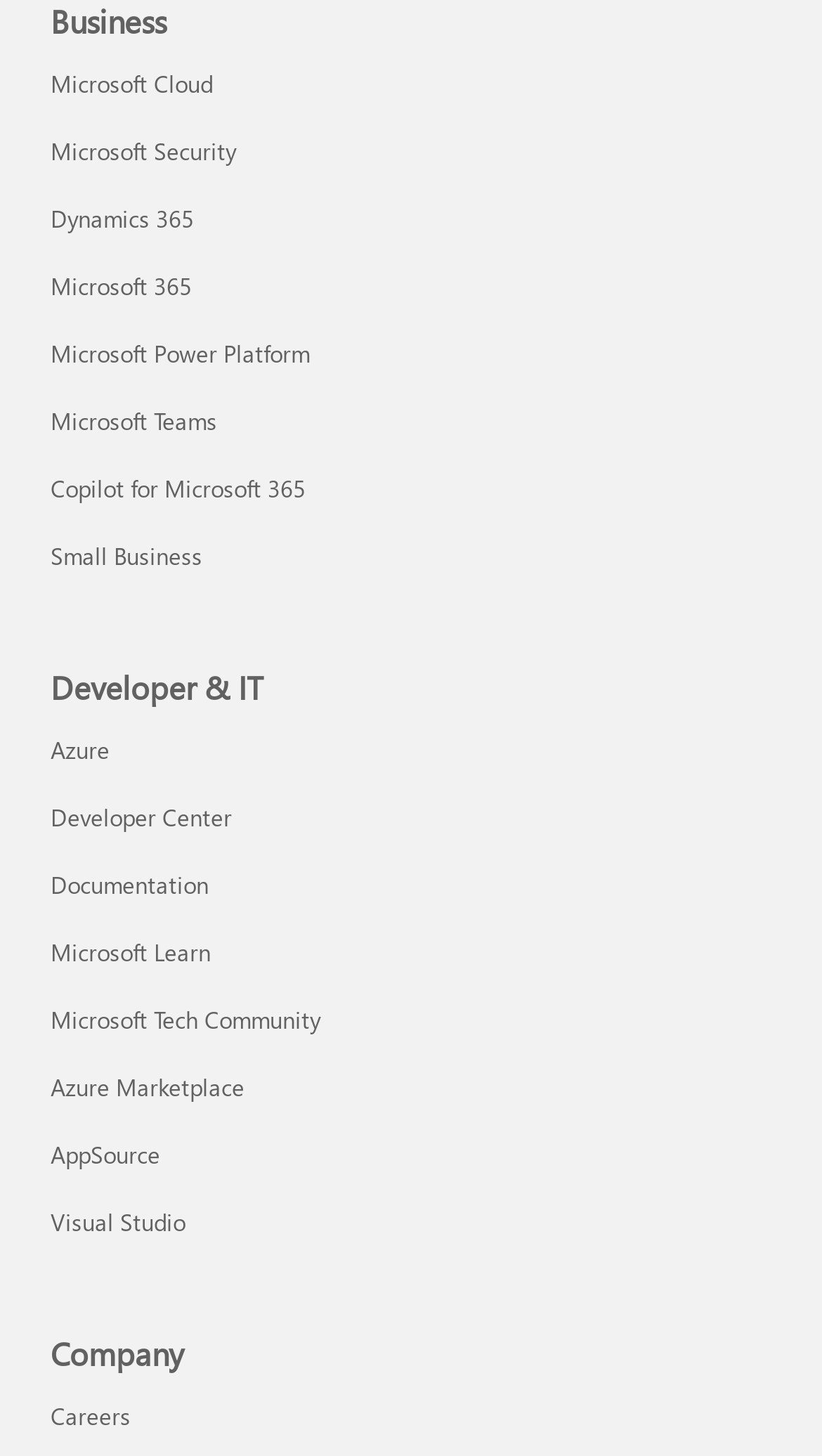What is the last category listed?
Answer the question with a single word or phrase by looking at the picture.

Company